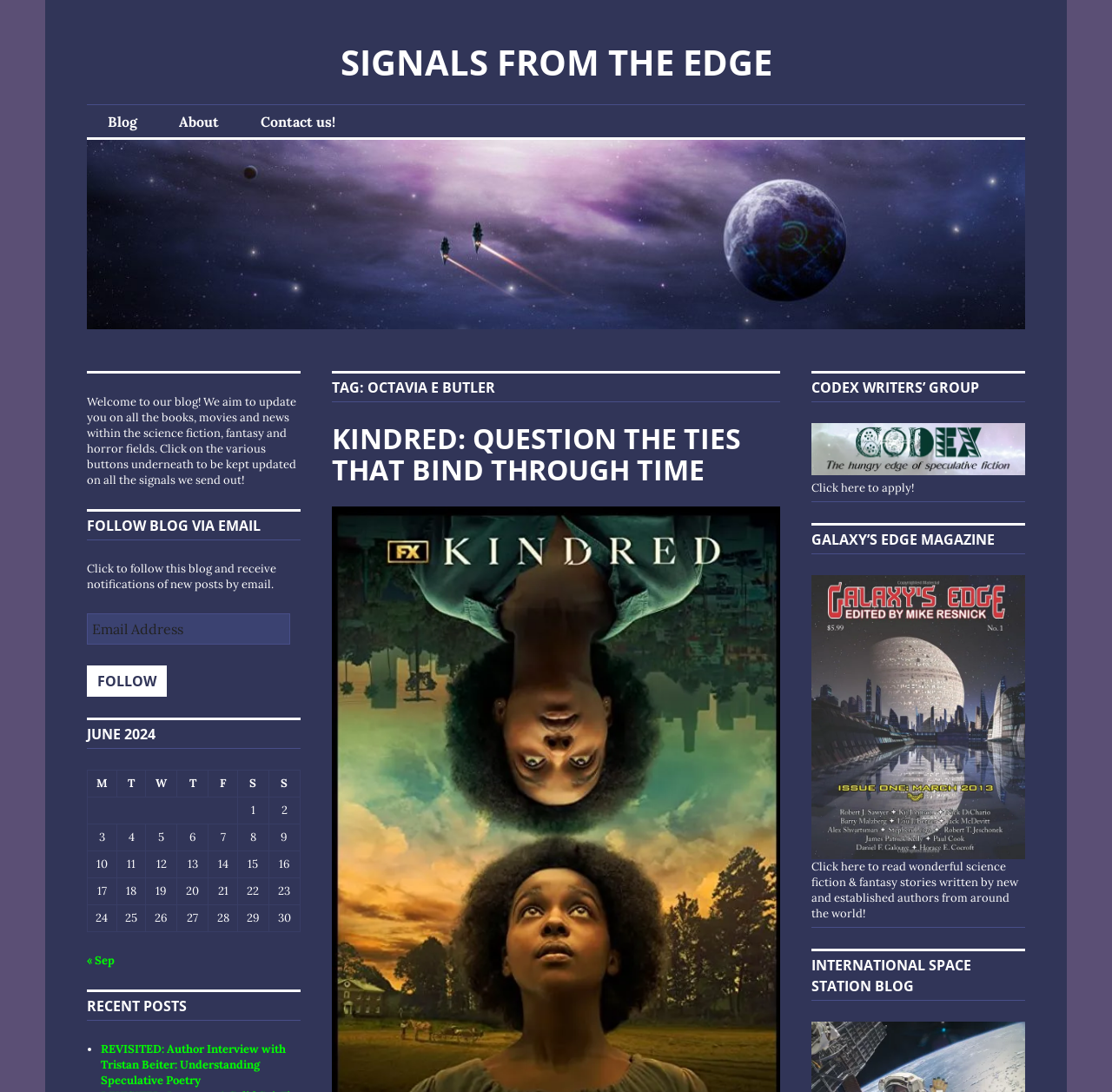Generate a comprehensive description of the webpage.

The webpage is an archive page for Octavia E. Butler, a science fiction author. At the top, there is a navigation menu with links to "SIGNALS FROM THE EDGE", "Blog", "About", and "Contact us!". Below the navigation menu, there is a header section with a title "TAG: OCTAVIA E BUTLER" and a subheading "KINDRED: QUESTION THE TIES THAT BIND THROUGH TIME".

On the left side of the page, there is a welcome message that introduces the blog and its purpose. Below the welcome message, there is a section to follow the blog via email, where users can enter their email address and click the "FOLLOW" button.

The main content of the page is a calendar table for June 2024, with days of the week listed at the top and dates listed below. The table takes up most of the left side of the page.

On the right side of the page, there are several sections. The first section is a list of recent posts, with a heading "RECENT POSTS" and a list of links to individual posts. Below the recent posts section, there are three sections with headings "CODEX WRITERS’ GROUP", "GALAXY’S EDGE MAGAZINE", and "INTERNATIONAL SPACE STATION BLOG". Each of these sections has an image and a brief description or call to action.

There are a total of 7 headings, 14 links, 2 images, 1 table, 1 textbox, 1 button, and several static text elements on the page. The layout is organized, with clear headings and concise text, making it easy to navigate and find information.